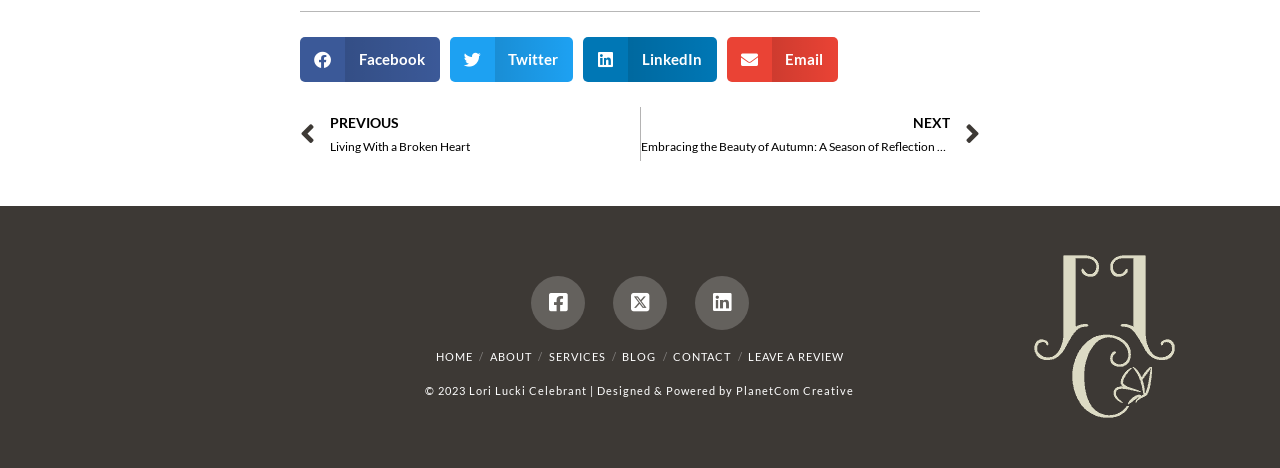Please locate the bounding box coordinates of the element's region that needs to be clicked to follow the instruction: "Share on Twitter". The bounding box coordinates should be provided as four float numbers between 0 and 1, i.e., [left, top, right, bottom].

[0.351, 0.079, 0.448, 0.175]